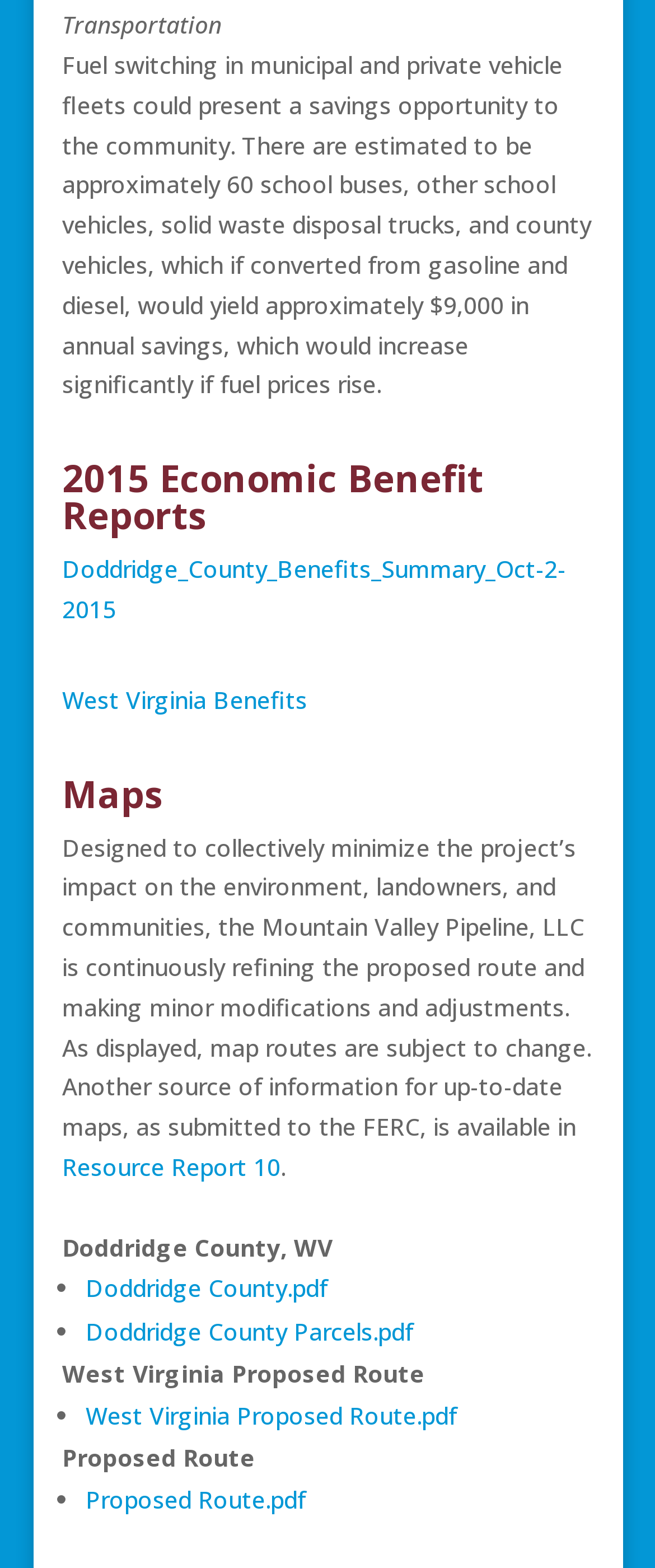What is the name of the report mentioned?
Please answer the question with a detailed and comprehensive explanation.

The answer can be found in the link element that mentions 'Resource Report 10'.